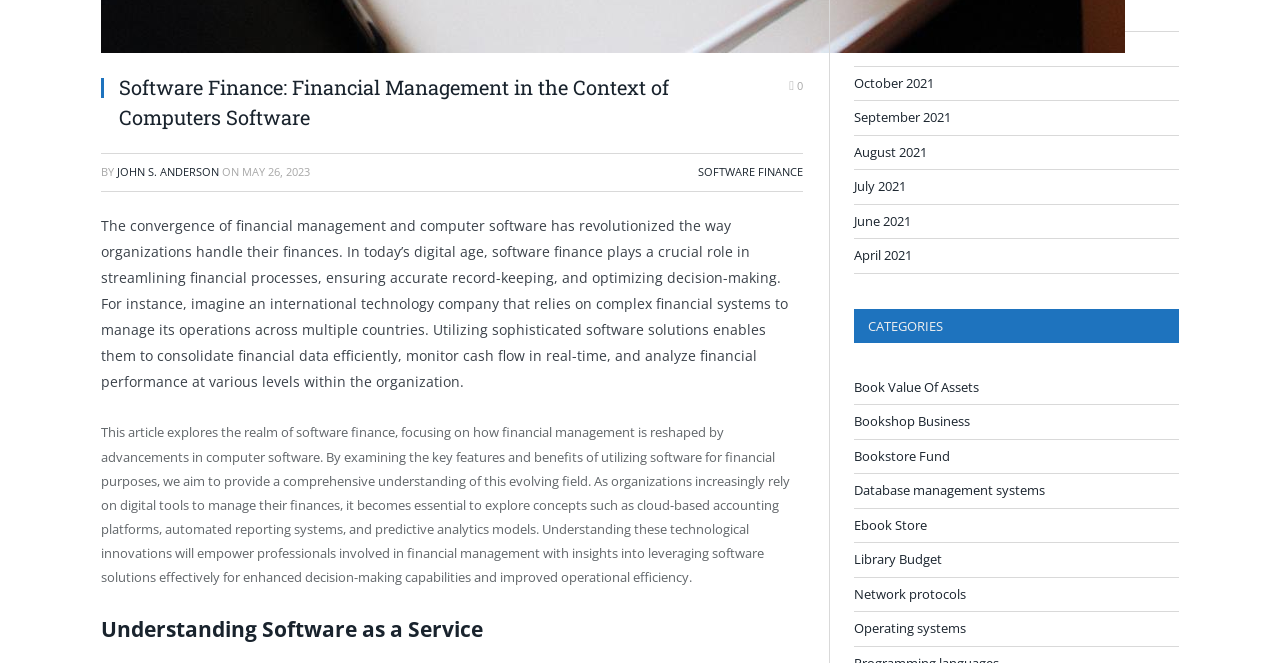Bounding box coordinates should be in the format (top-left x, top-left y, bottom-right x, bottom-right y) and all values should be floating point numbers between 0 and 1. Determine the bounding box coordinate for the UI element described as: July 2021

[0.667, 0.267, 0.708, 0.294]